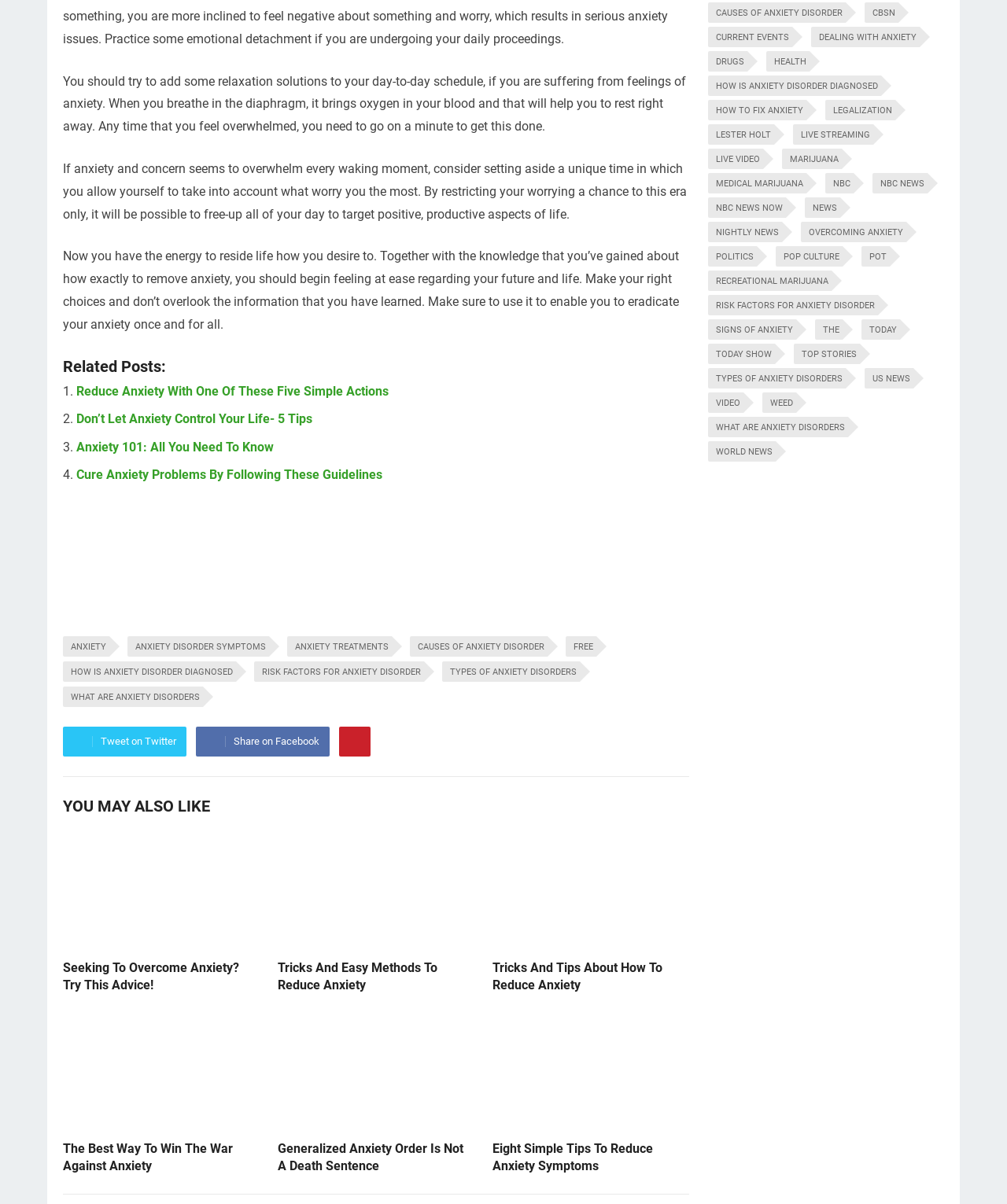Find the UI element described as: "Our Innovative Classroom" and predict its bounding box coordinates. Ensure the coordinates are four float numbers between 0 and 1, [left, top, right, bottom].

None